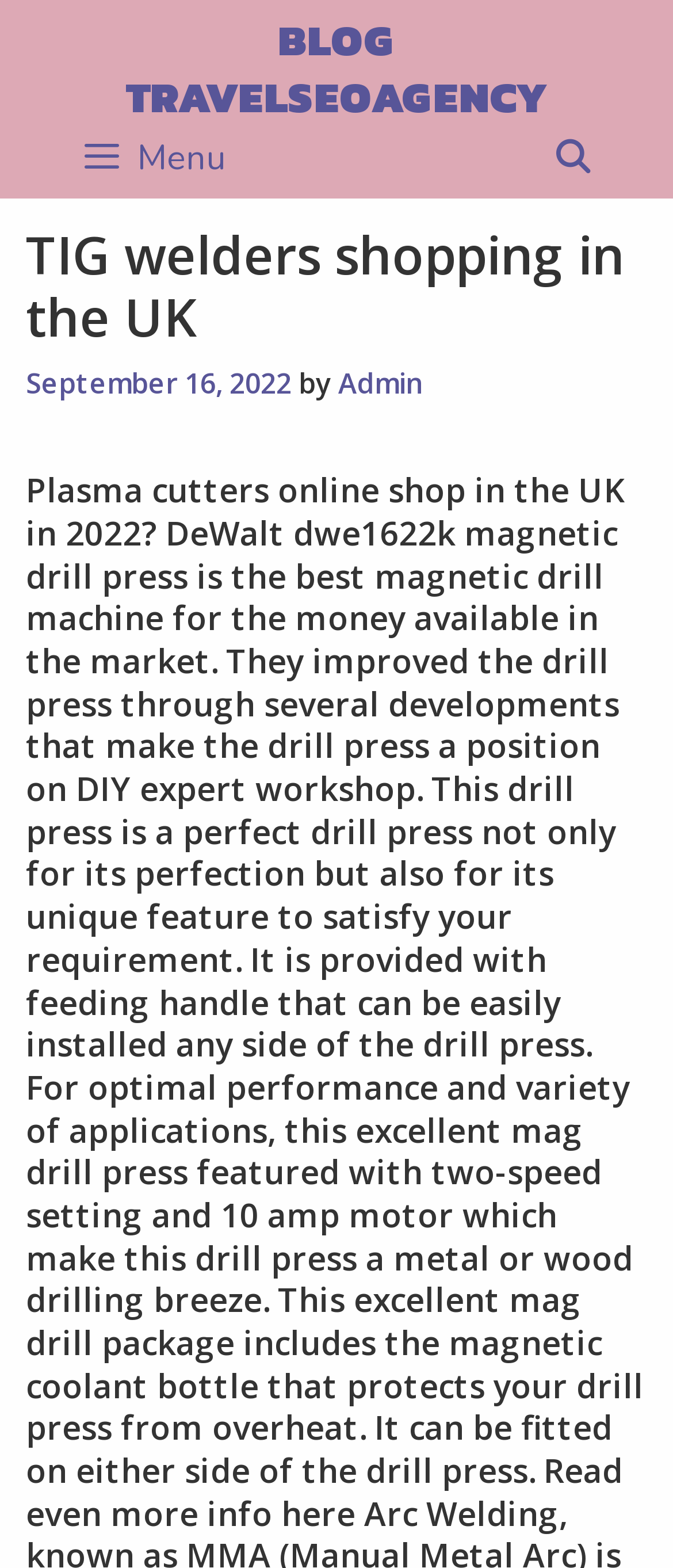Based on the image, give a detailed response to the question: What is the menu button for?

The menu button is located at the top right of the webpage and has a hamburger icon. Its purpose is to expand the menu, which contains links to other parts of the blog.